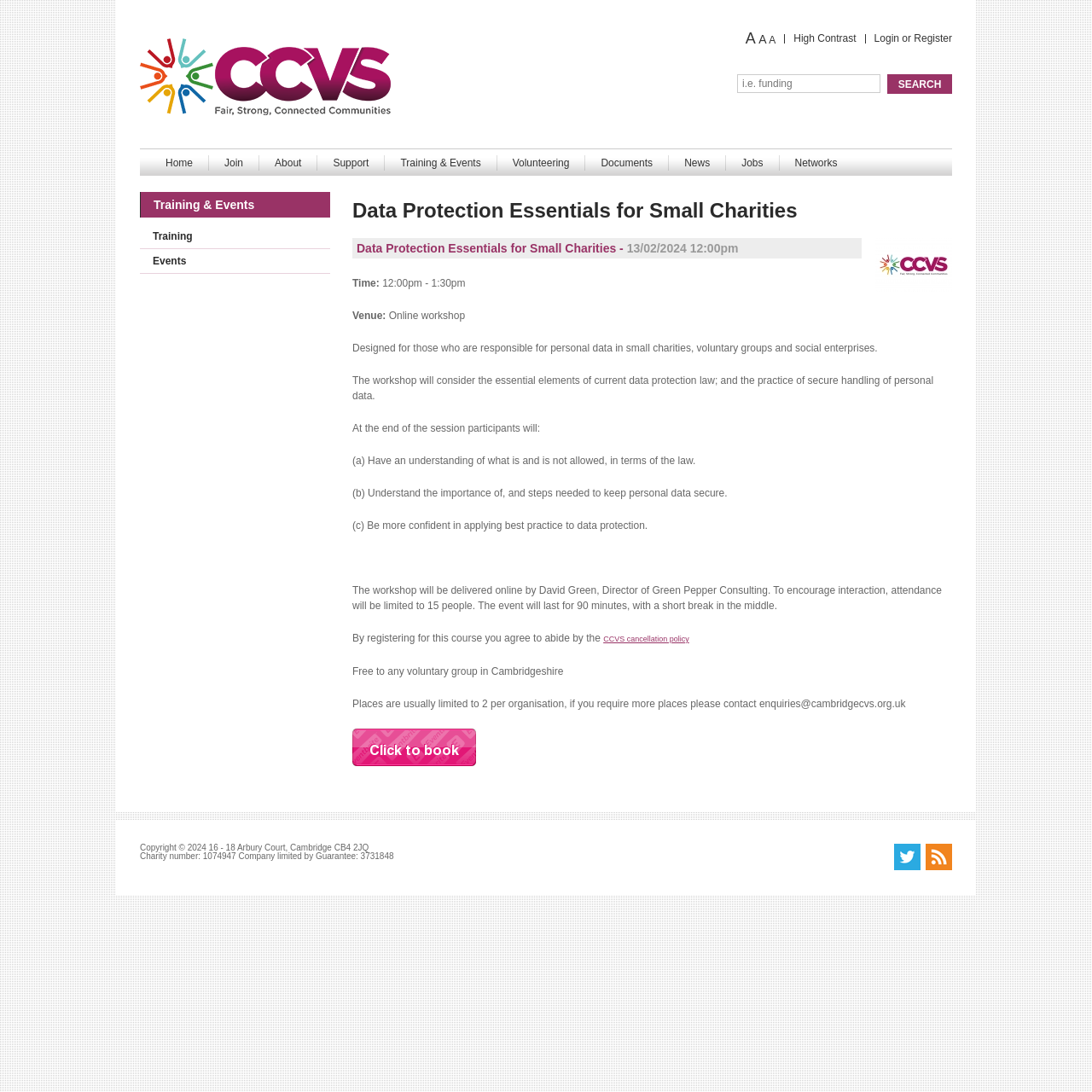Please identify the bounding box coordinates of the clickable area that will fulfill the following instruction: "Search for something". The coordinates should be in the format of four float numbers between 0 and 1, i.e., [left, top, right, bottom].

[0.812, 0.068, 0.872, 0.086]